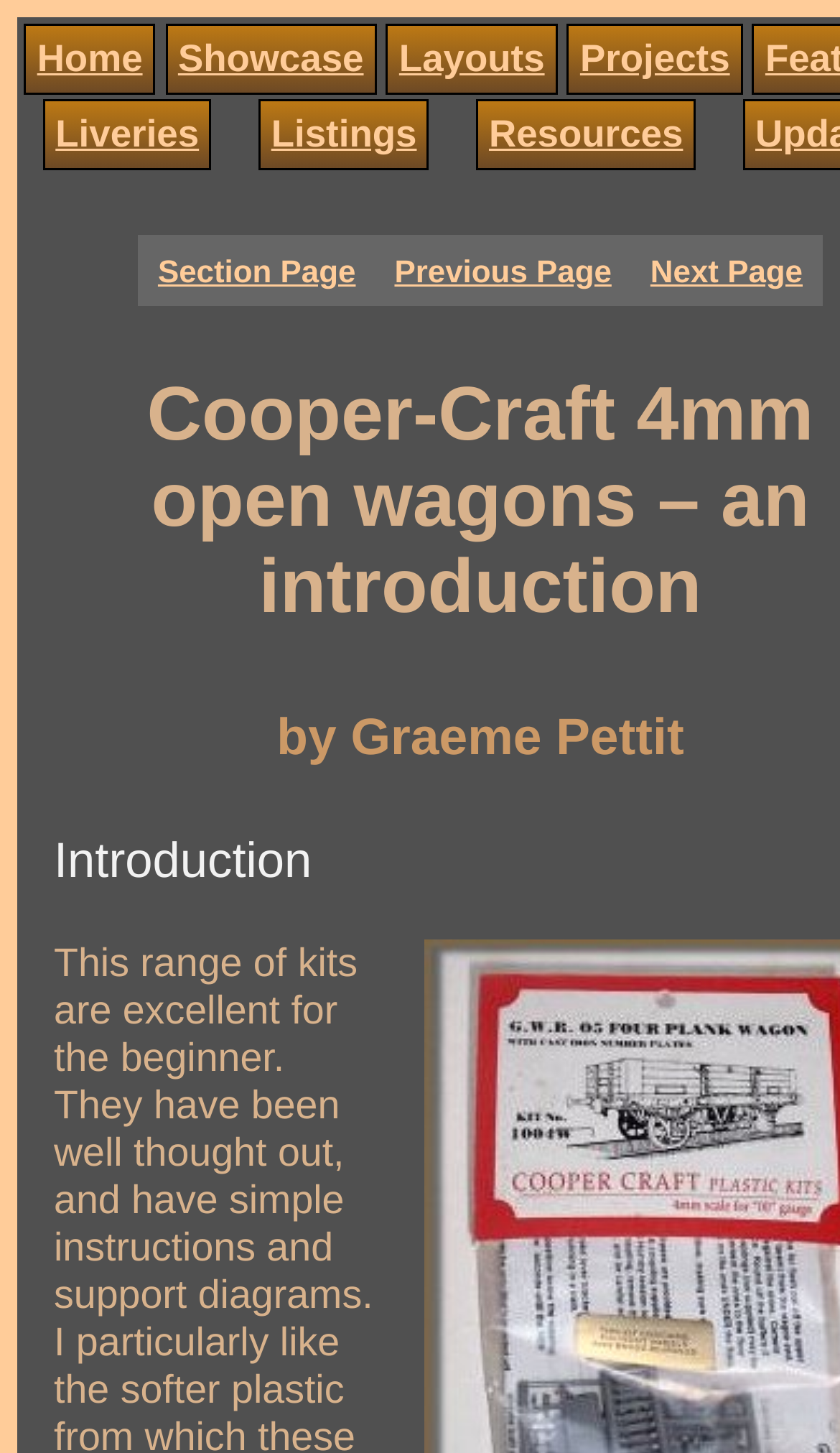Determine the bounding box coordinates of the UI element described by: "Send Out".

None